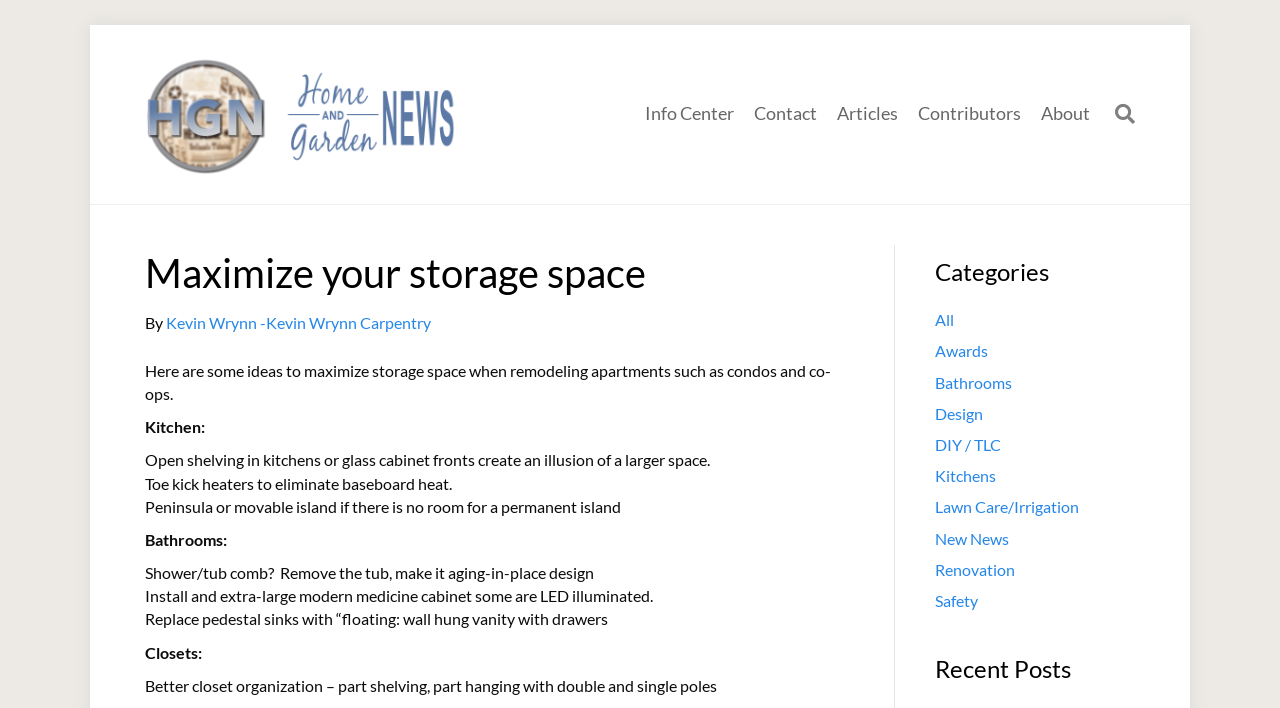Find the bounding box coordinates of the clickable area that will achieve the following instruction: "Click on the 'Kitchens' category".

[0.73, 0.658, 0.778, 0.685]